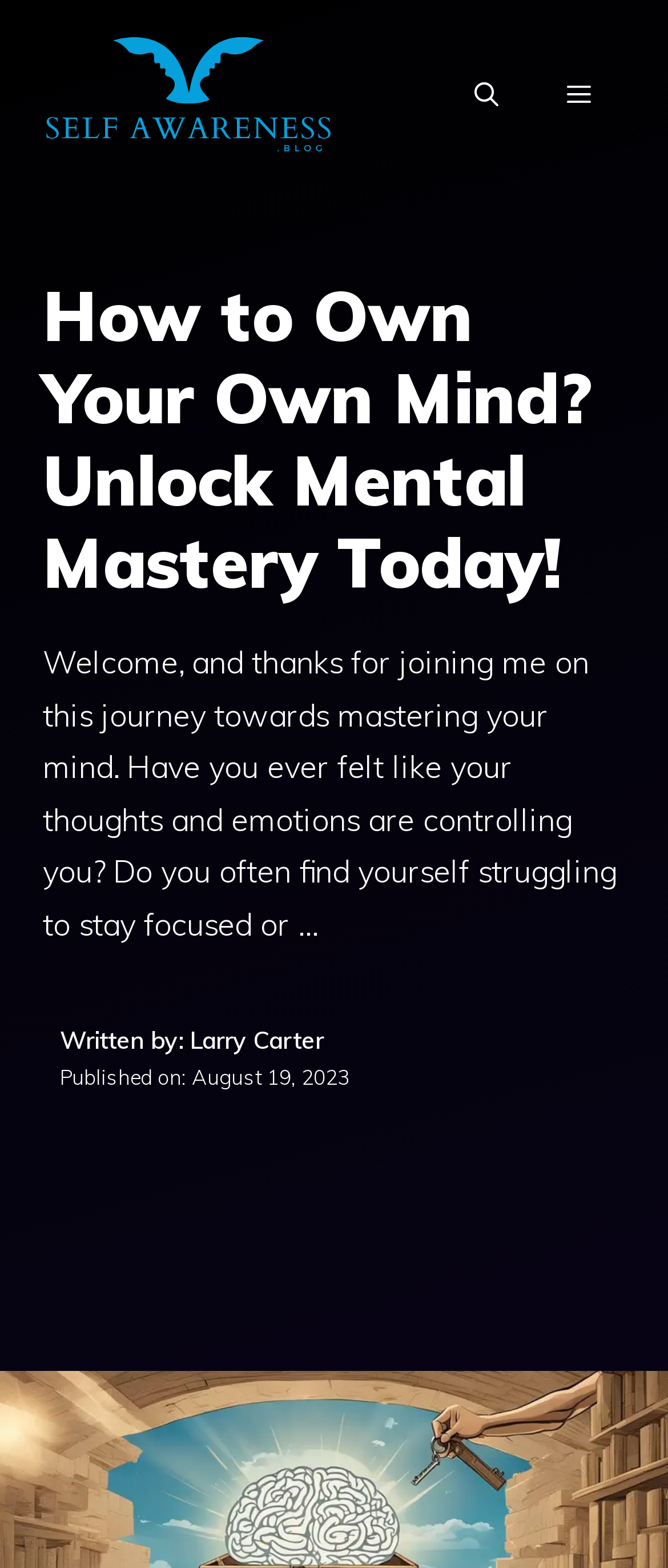Identify the bounding box for the UI element described as: "Menu". The coordinates should be four float numbers between 0 and 1, i.e., [left, top, right, bottom].

[0.797, 0.027, 0.936, 0.093]